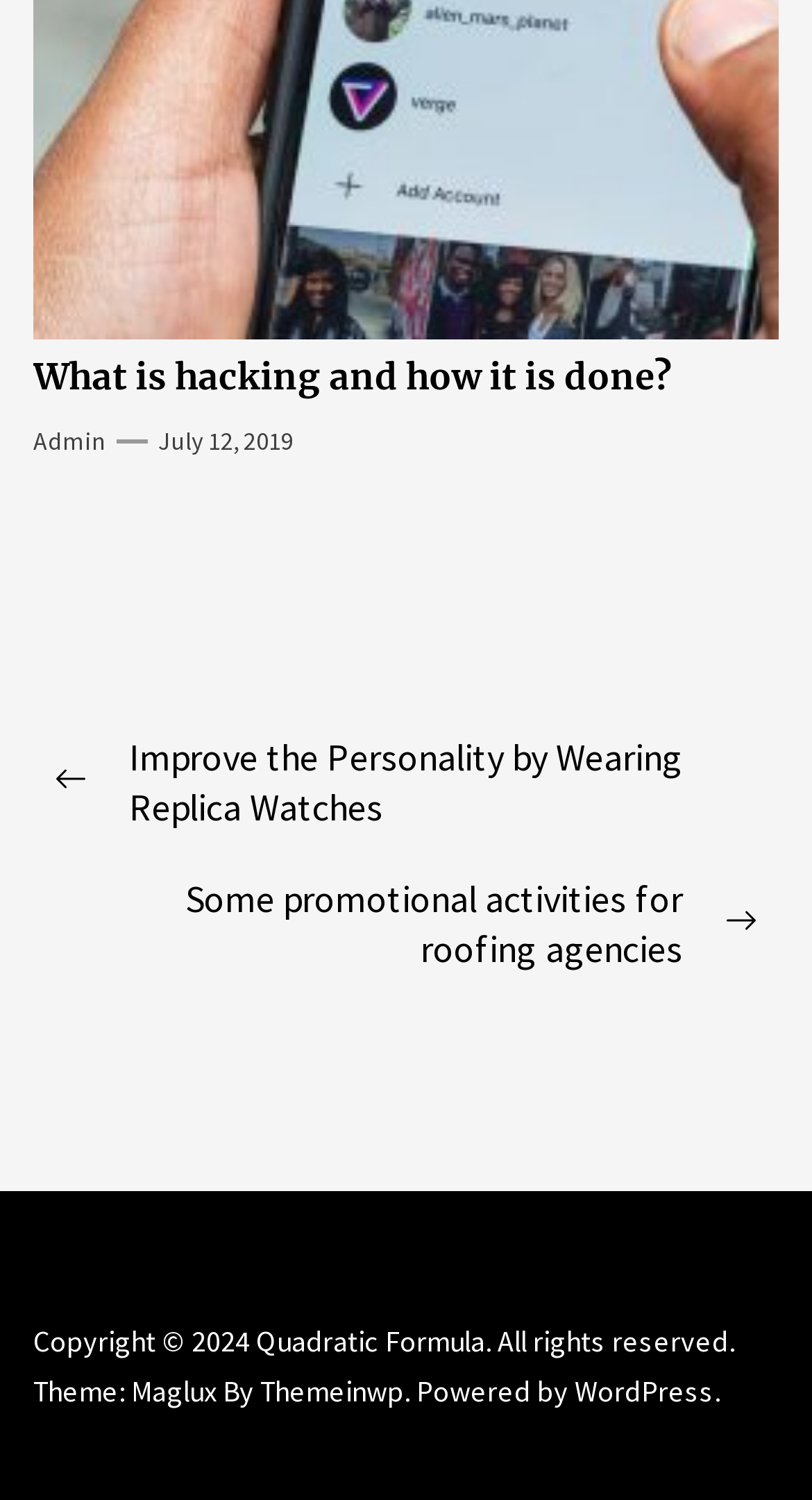What is the name of the platform that powers the website?
Based on the screenshot, provide a one-word or short-phrase response.

WordPress